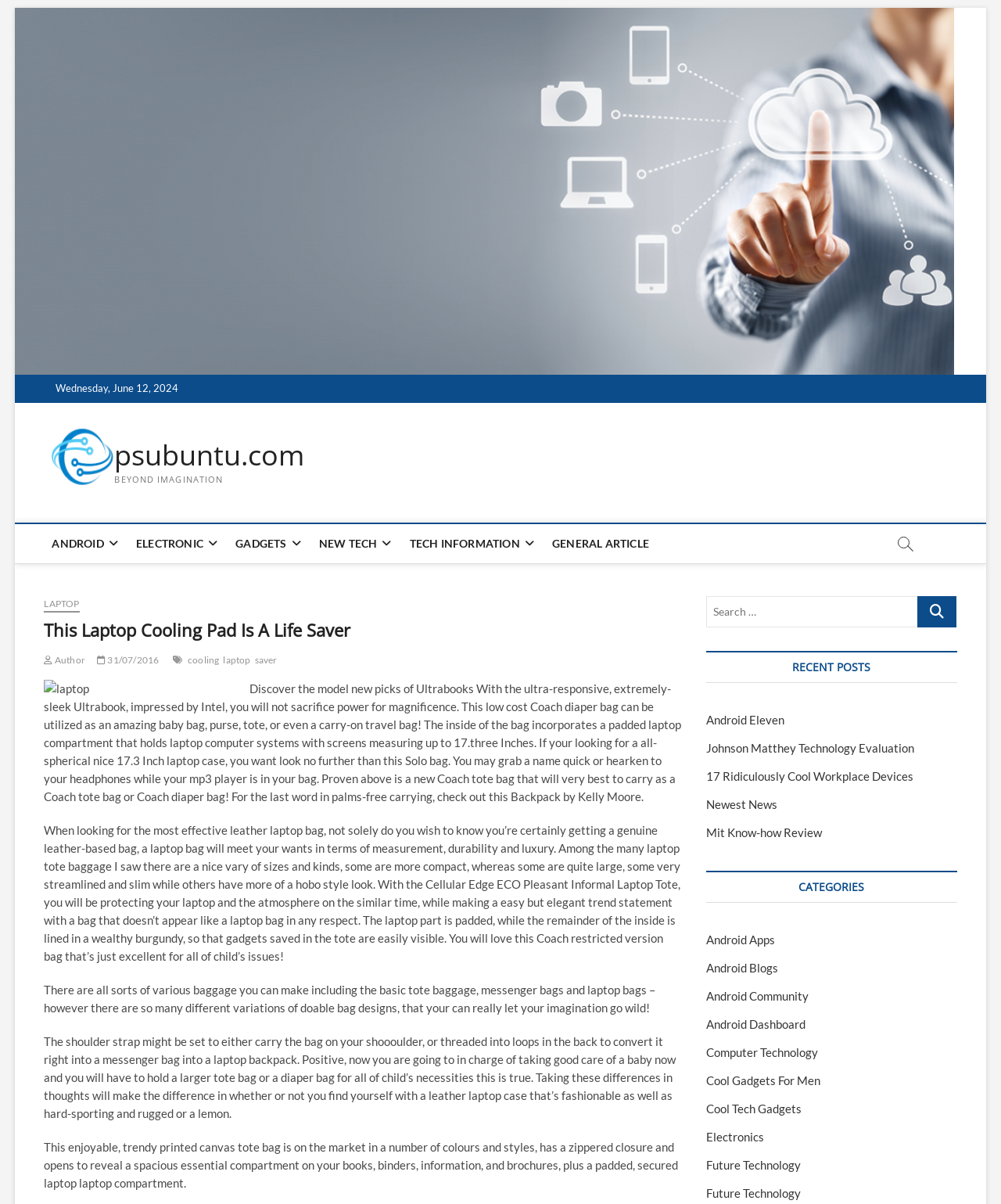What is the main topic of the article?
Give a thorough and detailed response to the question.

The main topic of the article is about a laptop cooling pad, which is mentioned in the heading 'This Laptop Cooling Pad Is A Life Saver' and discussed in the article content.